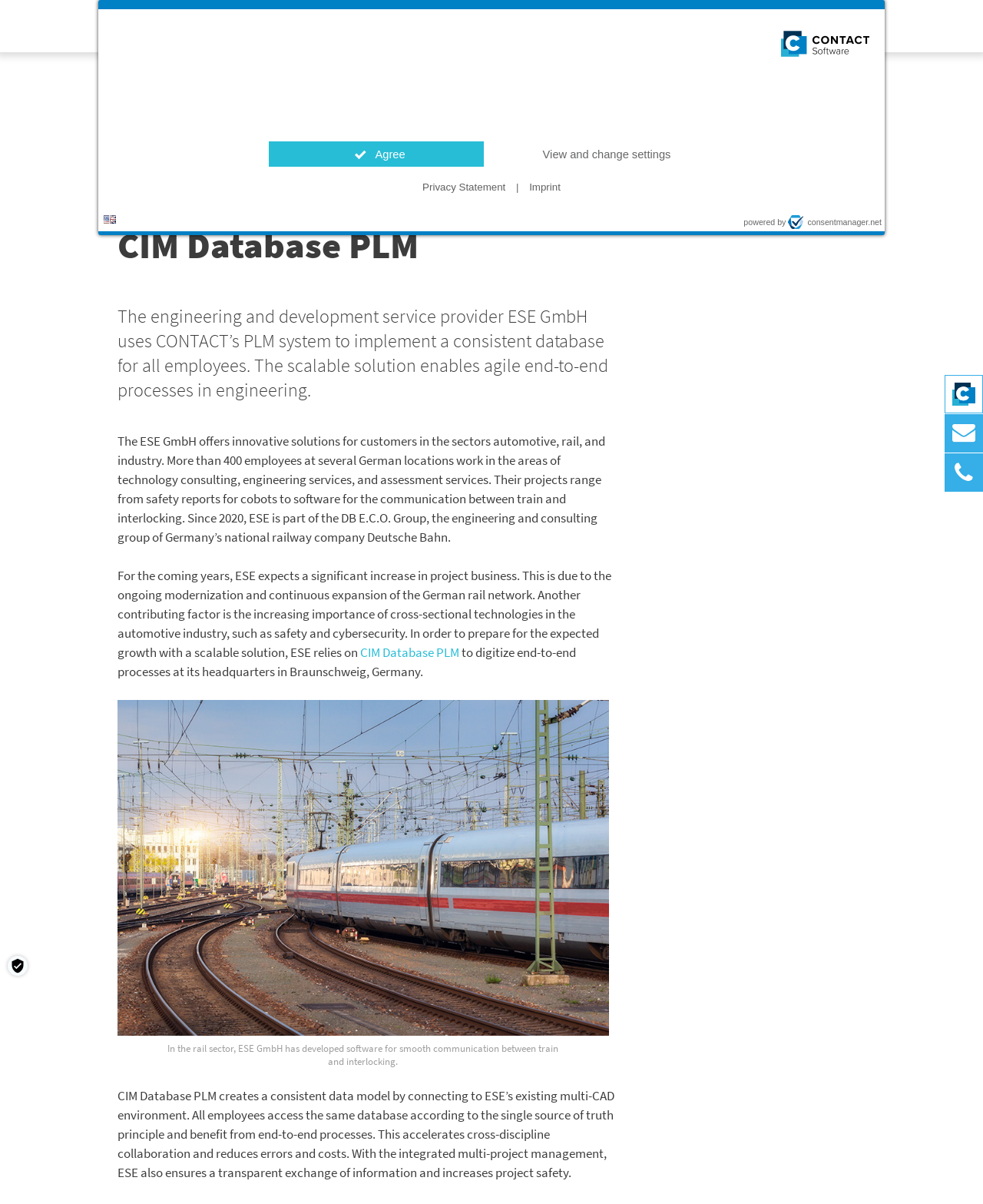Using the element description View and change settings, predict the bounding box coordinates for the UI element. Provide the coordinates in (top-left x, top-left y, bottom-right x, bottom-right y) format with values ranging from 0 to 1.

[0.508, 0.118, 0.727, 0.138]